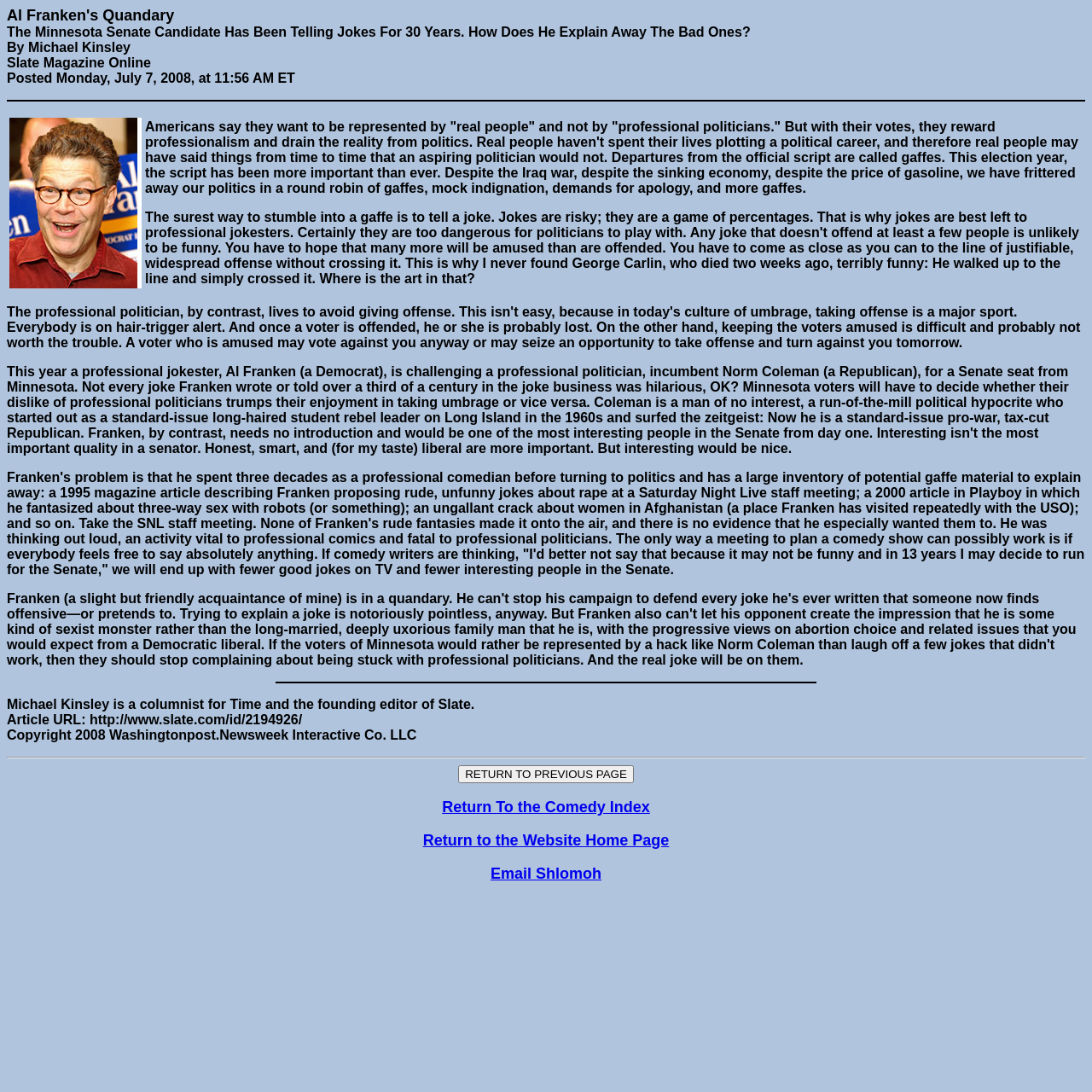From the webpage screenshot, identify the region described by value="RETURN TO PREVIOUS PAGE". Provide the bounding box coordinates as (top-left x, top-left y, bottom-right x, bottom-right y), with each value being a floating point number between 0 and 1.

[0.42, 0.701, 0.58, 0.717]